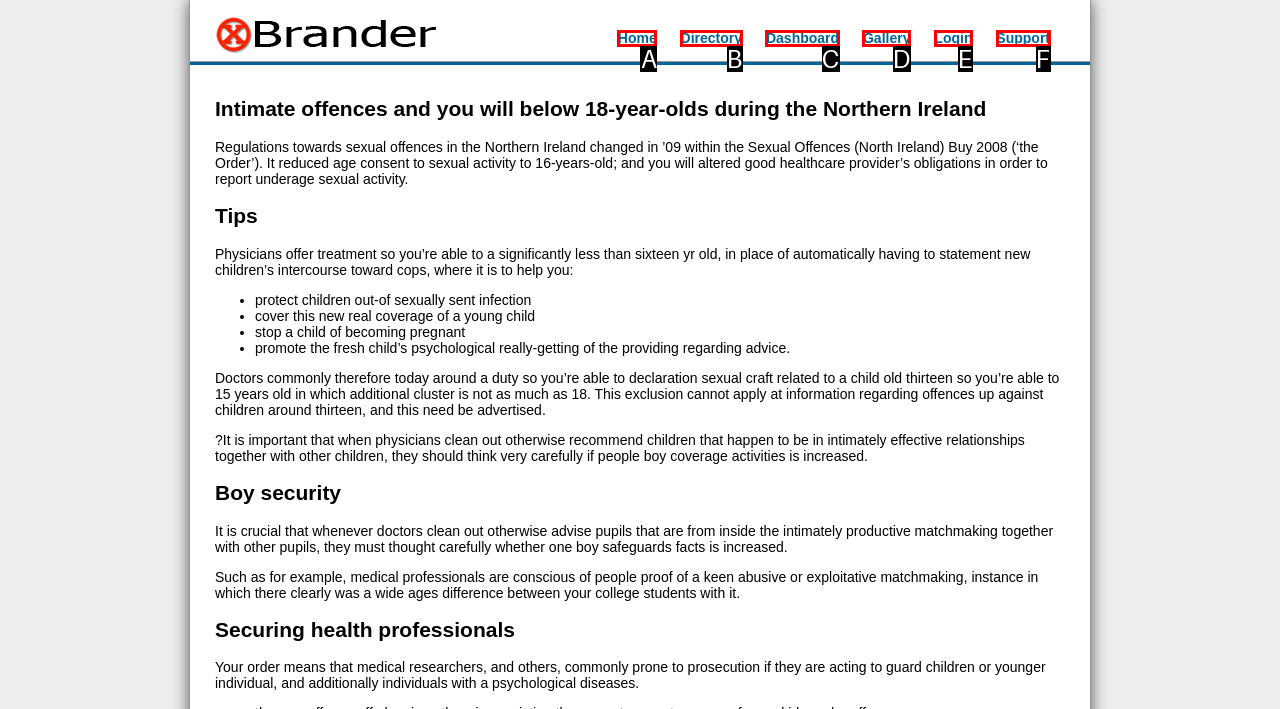Point out the option that aligns with the description: Directory
Provide the letter of the corresponding choice directly.

B